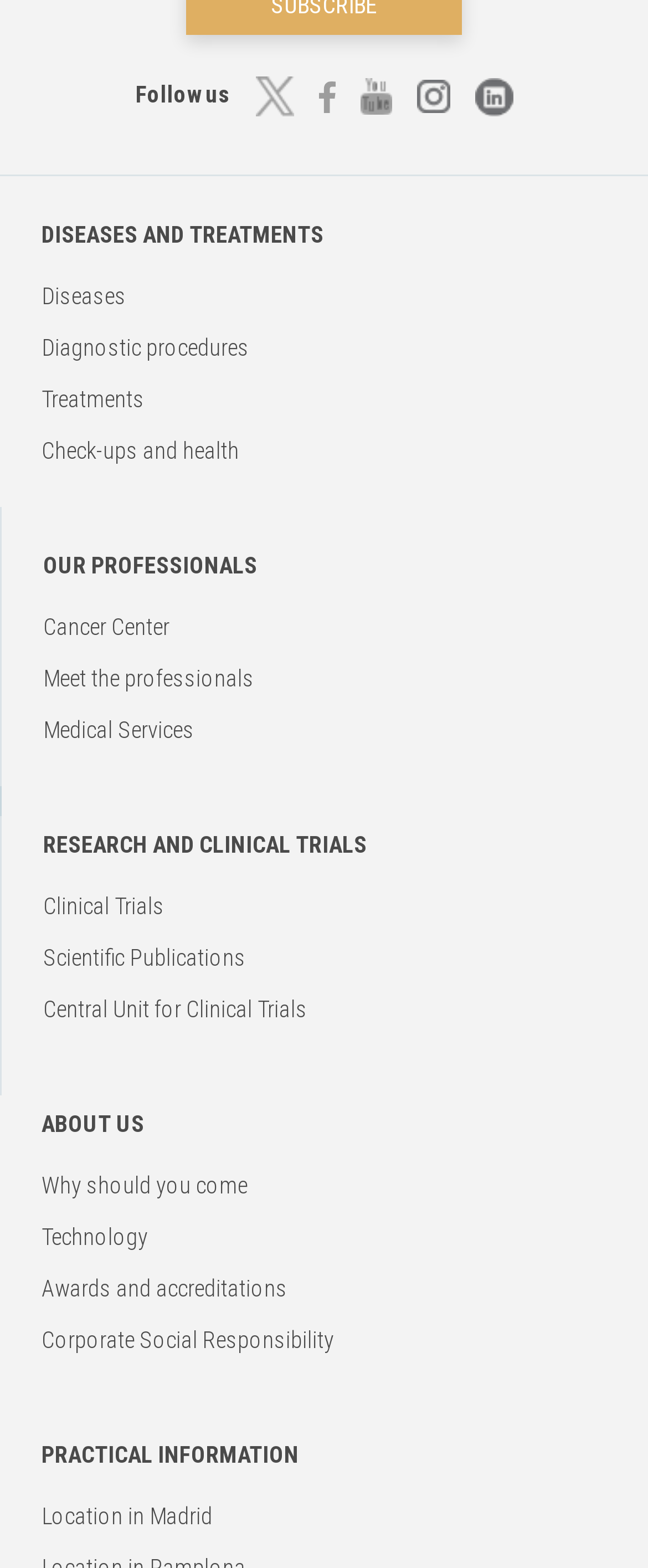With reference to the screenshot, provide a detailed response to the question below:
How many links are under 'DISEASES AND TREATMENTS'?

Under the link 'DISEASES AND TREATMENTS', there are four sub-links: 'Diseases', 'Diagnostic procedures', 'Treatments', and 'Check-ups and health'.